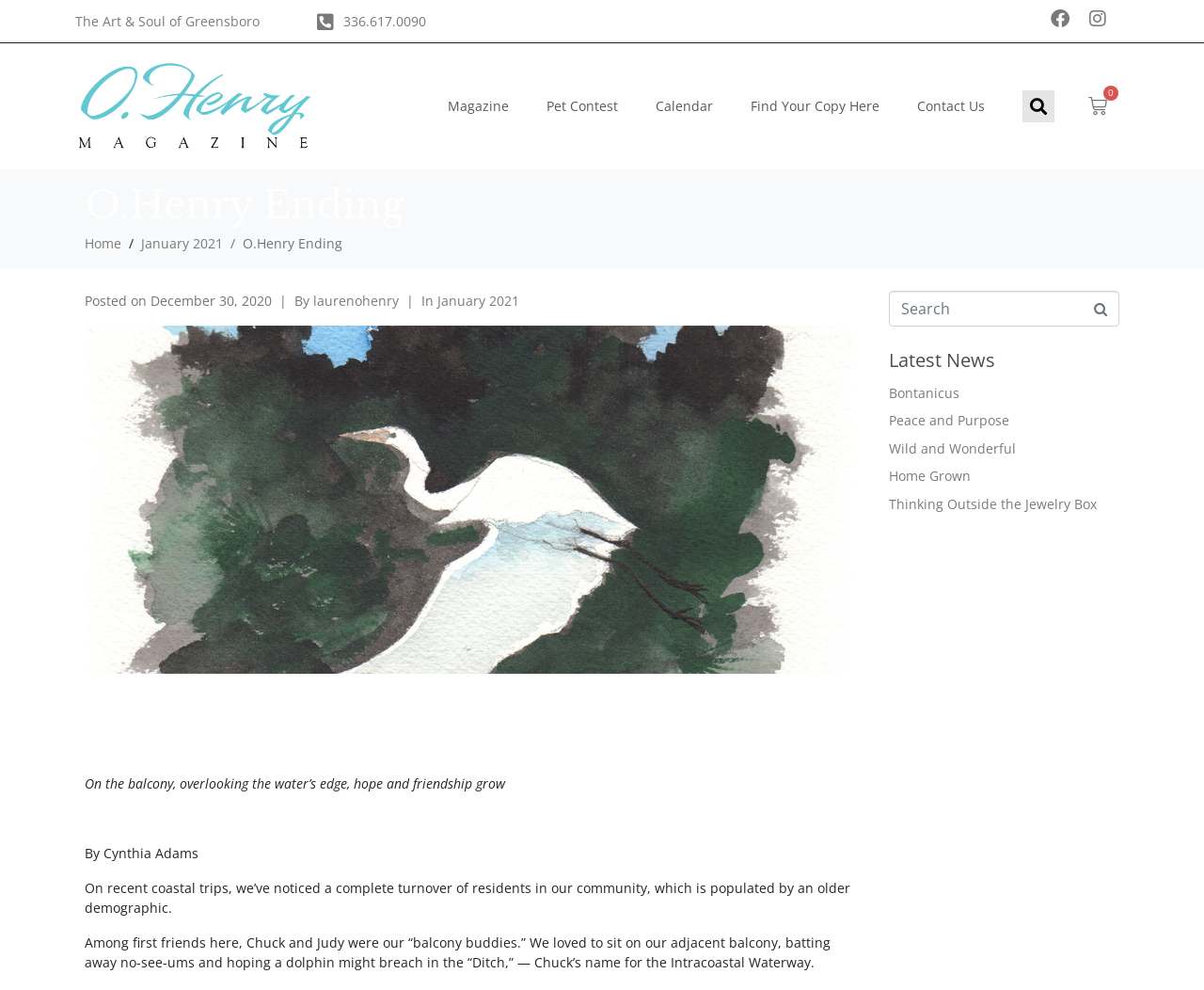Determine the bounding box coordinates of the region that needs to be clicked to achieve the task: "View the latest news".

[0.738, 0.353, 0.93, 0.375]